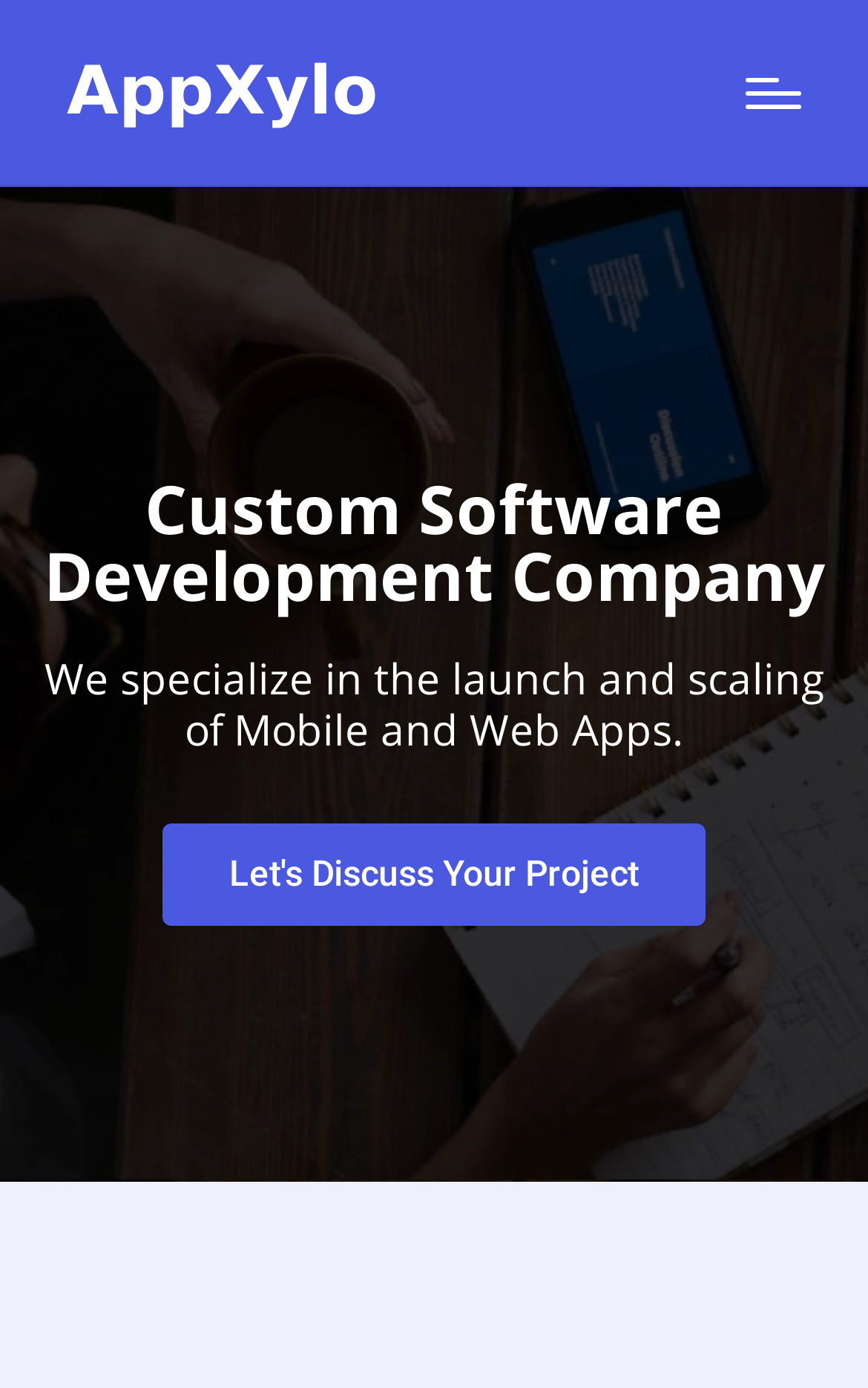Give a detailed account of the webpage, highlighting key information.

The webpage is about a custom software development company called AppXylo, which offers mobile and web app development services. At the top left of the page, there is a heading with the company name "AppXylo" and a link with the same name. 

To the top right, there is a button labeled "Menu" that controls a navigation menu. Below the top section, there is a main content area that occupies most of the page. 

In the main content area, there are two headings. The first heading, located near the top, reads "Custom Software Development Company". The second heading, positioned below the first one, states "We specialize in the launch and scaling of Mobile and Web Apps." 

Further down in the main content area, there is a link that invites users to "Let's Discuss Your Project".